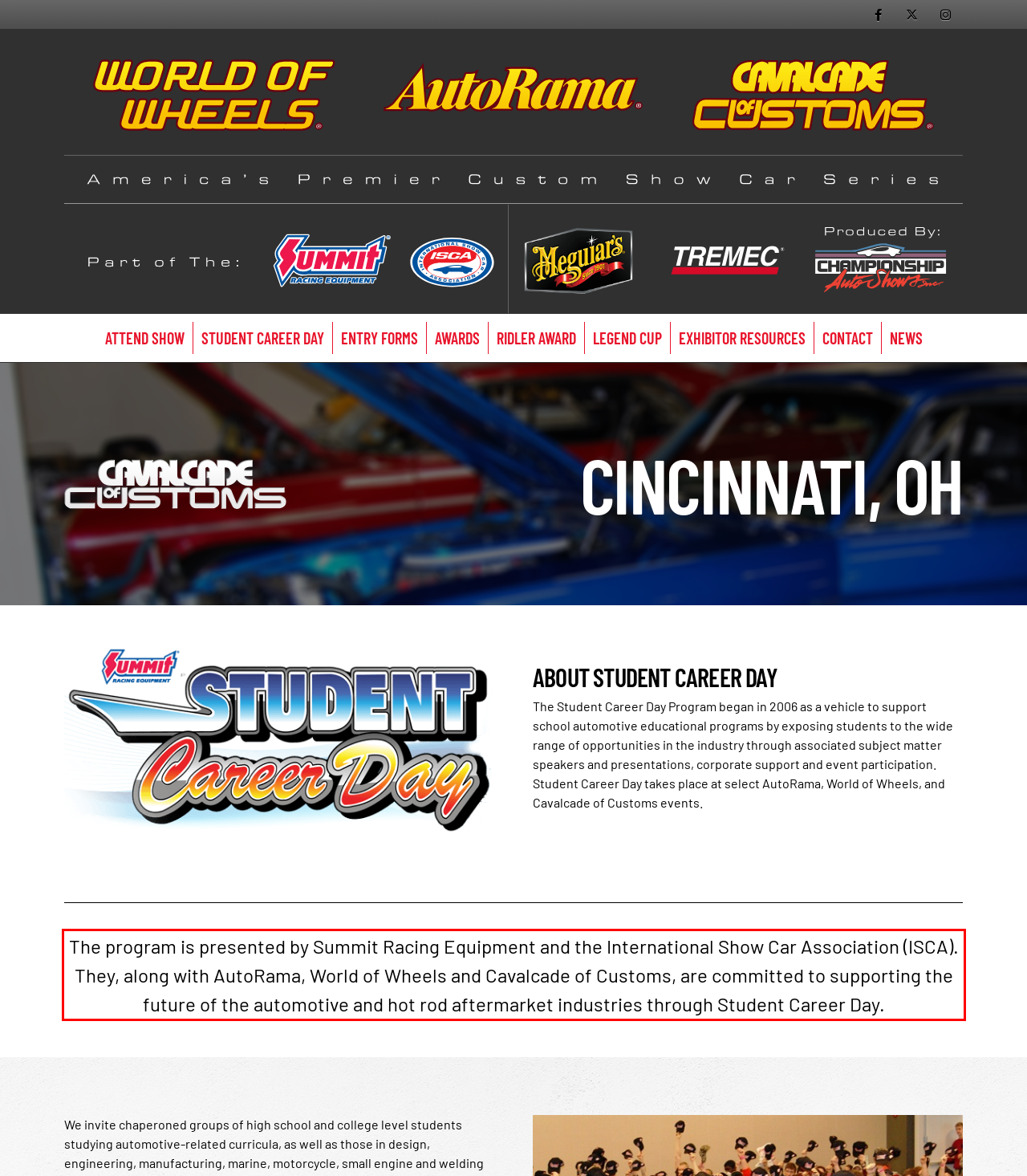Please examine the webpage screenshot and extract the text within the red bounding box using OCR.

The program is presented by Summit Racing Equipment and the International Show Car Association (ISCA). They, along with AutoRama, World of Wheels and Cavalcade of Customs, are committed to supporting the future of the automotive and hot rod aftermarket industries through Student Career Day.